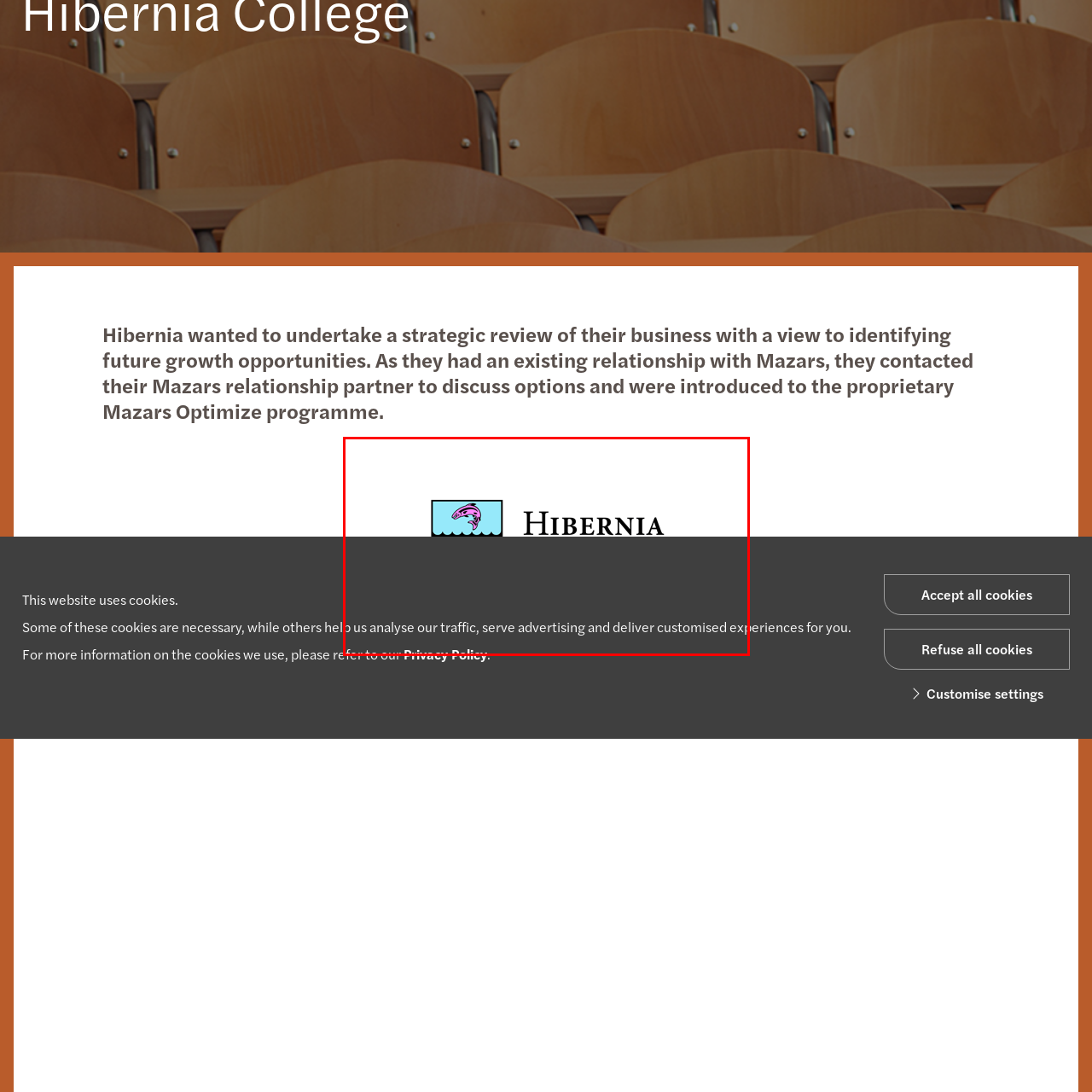Look at the image marked by the red box and respond with a single word or phrase: What type of institution is Hibernia College?

Private third-level institution